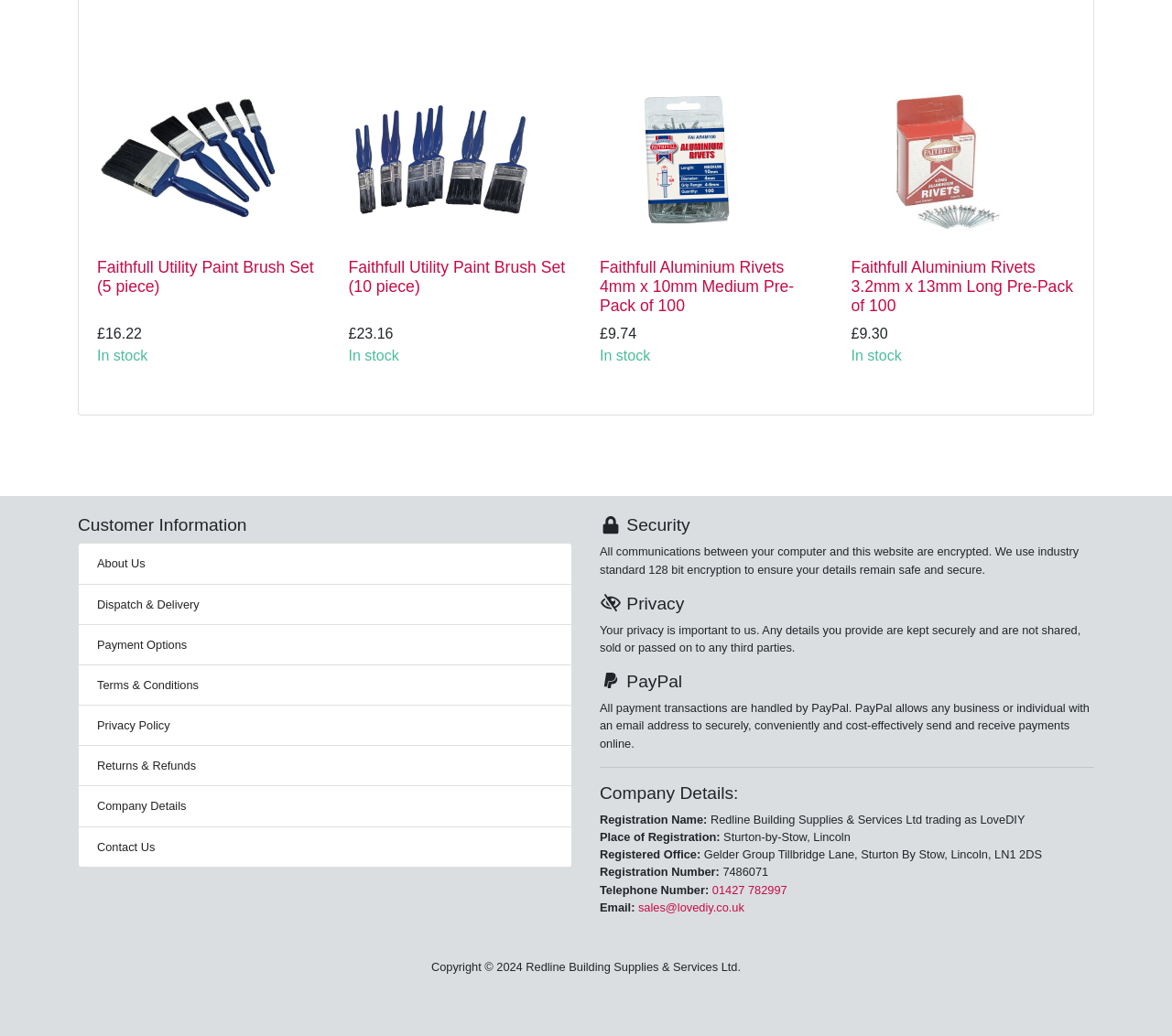Indicate the bounding box coordinates of the element that must be clicked to execute the instruction: "View Faithfull Utility Paint Brush Set (5 piece)". The coordinates should be given as four float numbers between 0 and 1, i.e., [left, top, right, bottom].

[0.083, 0.089, 0.239, 0.222]